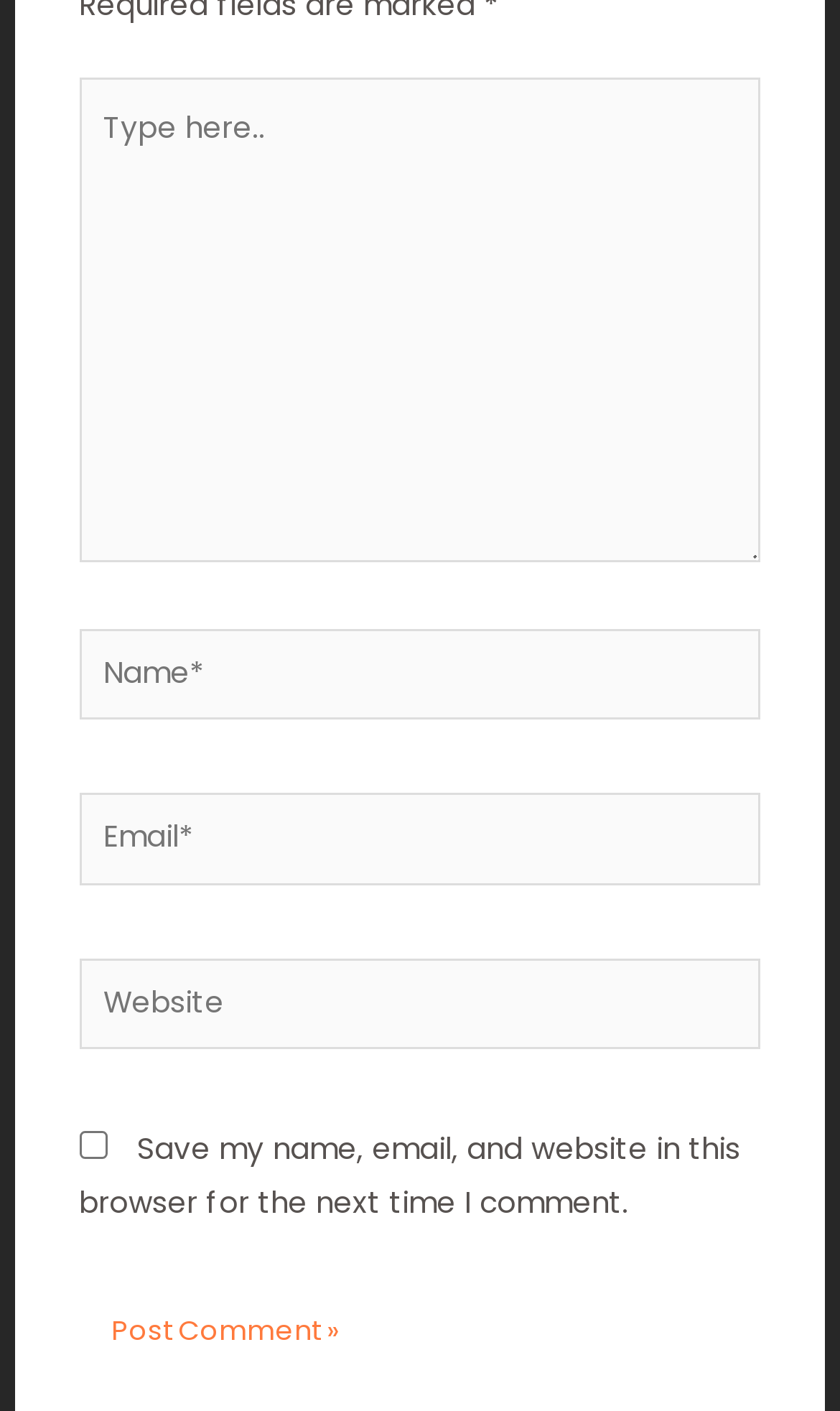Utilize the details in the image to give a detailed response to the question: What is the purpose of the checkbox?

I inferred the purpose of the checkbox by reading its label, which says 'Save my name, email, and website in this browser for the next time I comment.' This suggests that the checkbox is used to save the user's comment information for future use.